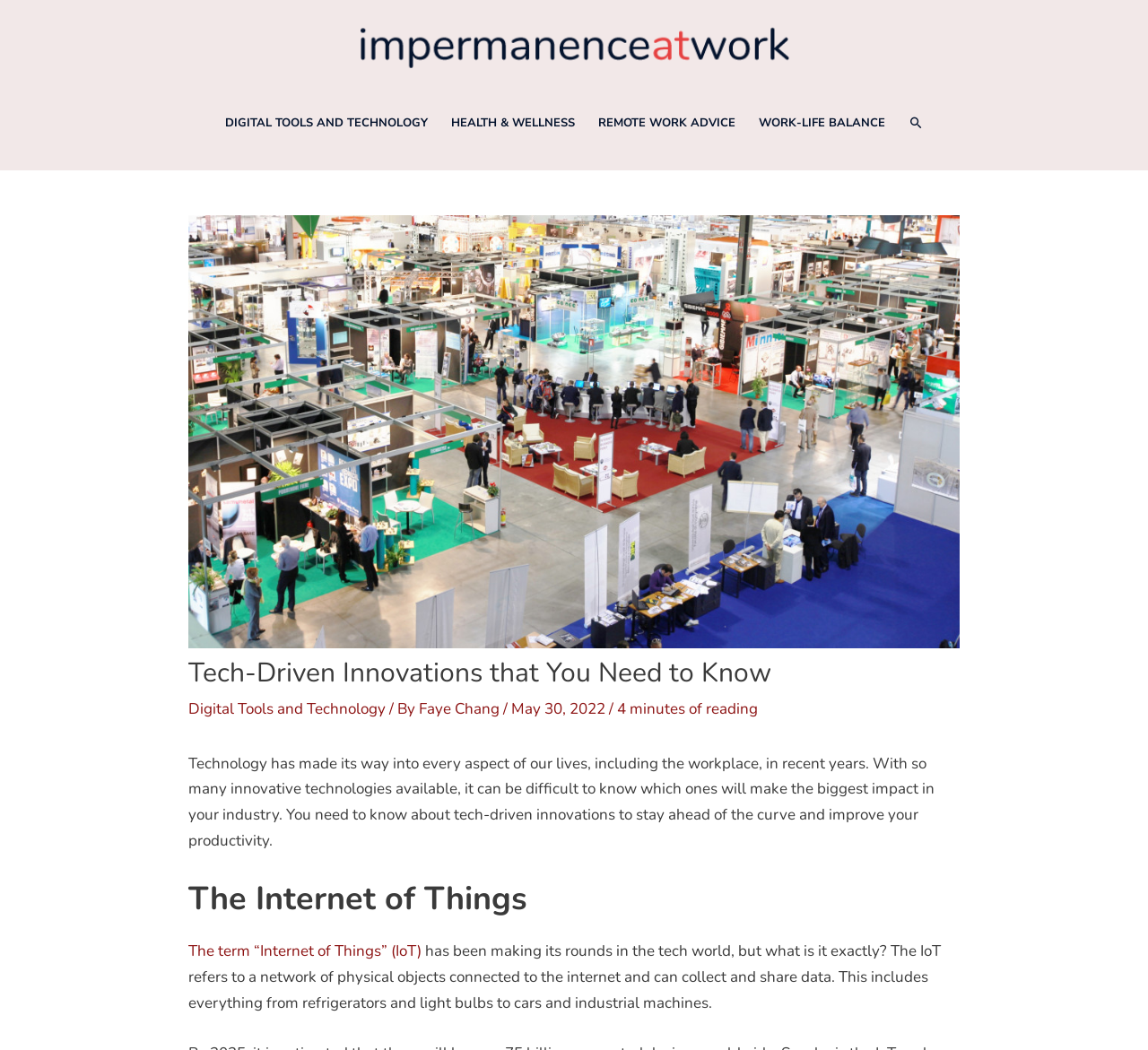Find the headline of the webpage and generate its text content.

Tech-Driven Innovations that You Need to Know